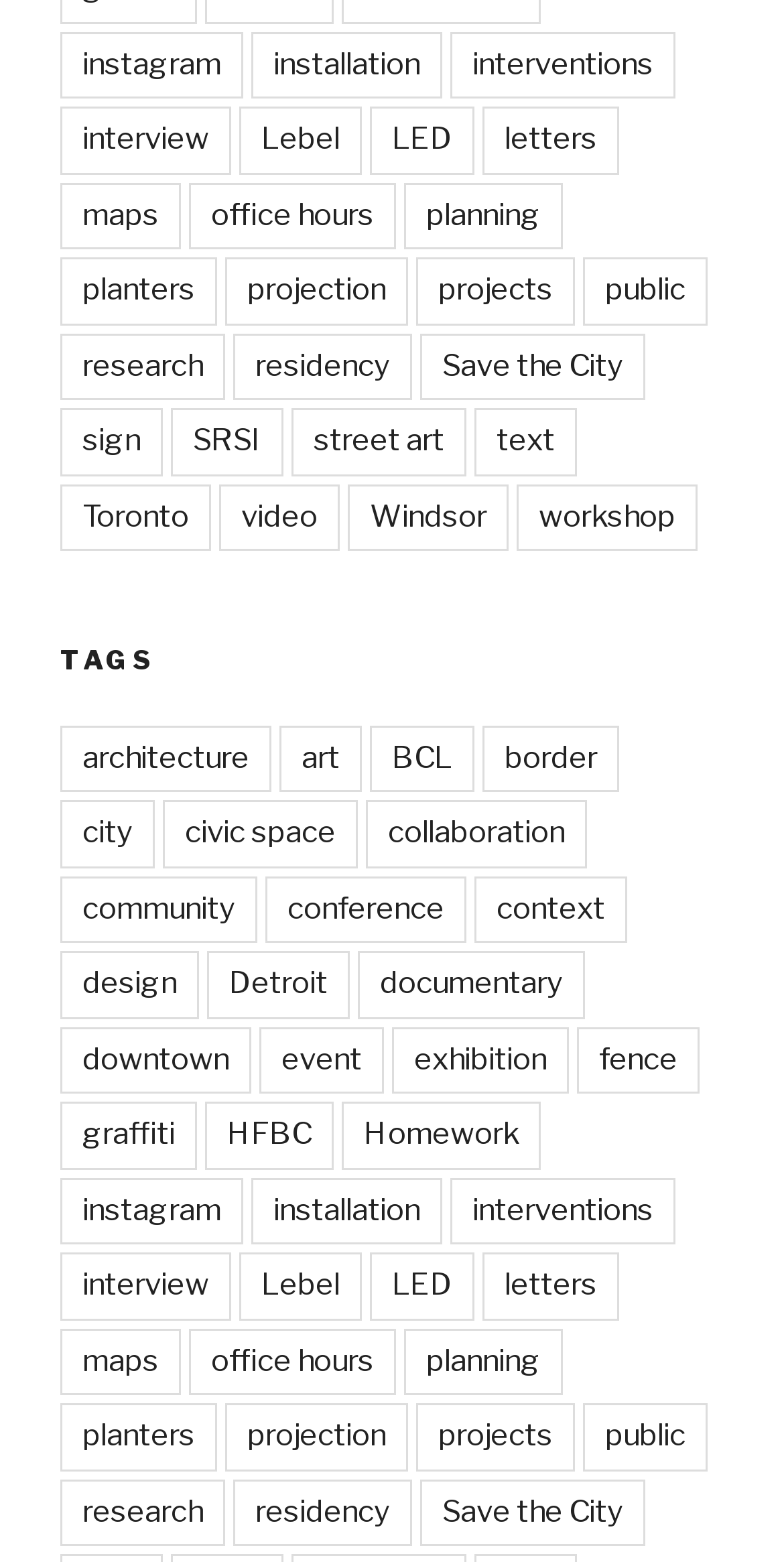Provide a short, one-word or phrase answer to the question below:
How many links are there in the first row?

9